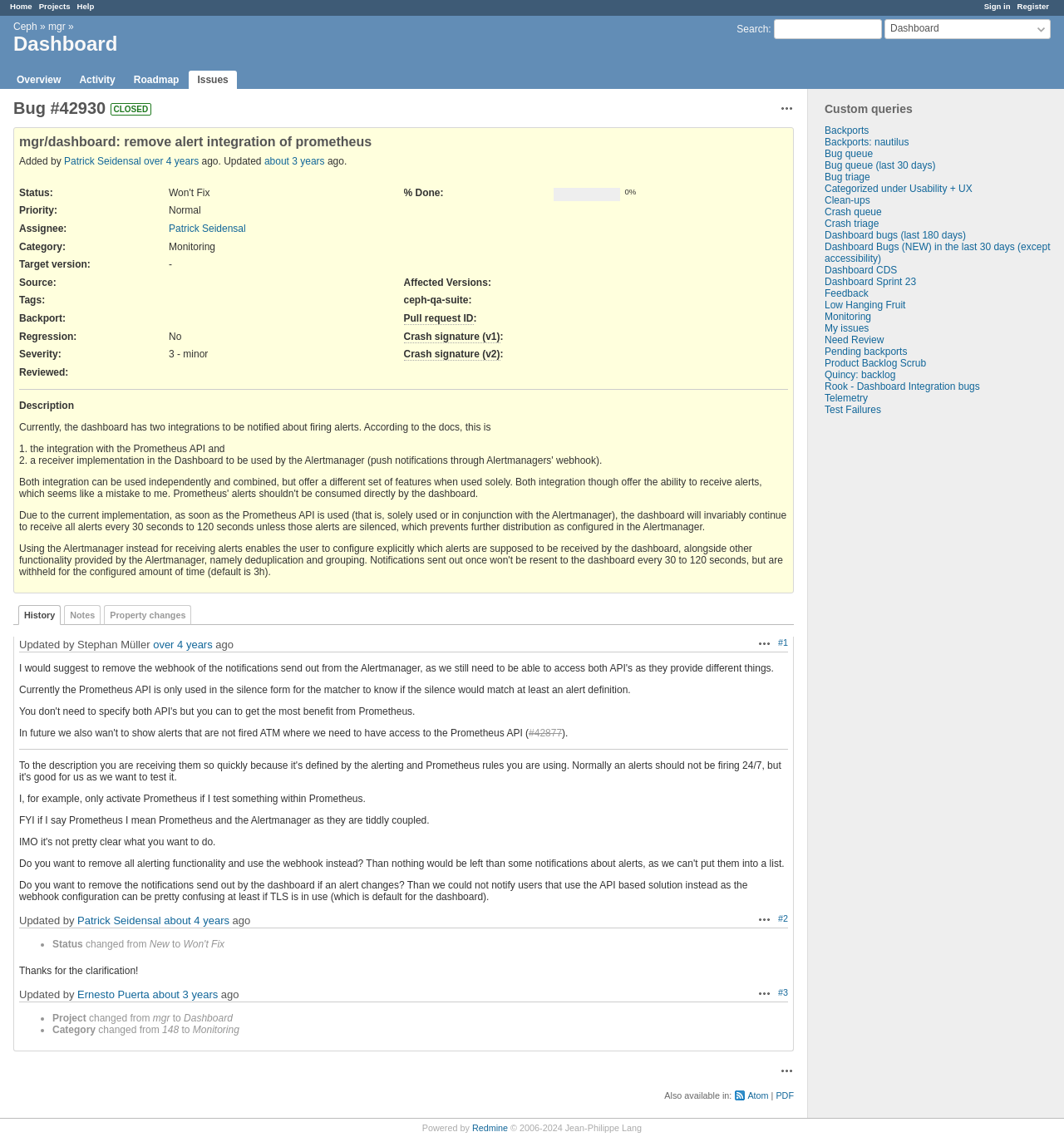Could you provide the bounding box coordinates for the portion of the screen to click to complete this instruction: "View project dashboard"?

[0.837, 0.02, 0.883, 0.03]